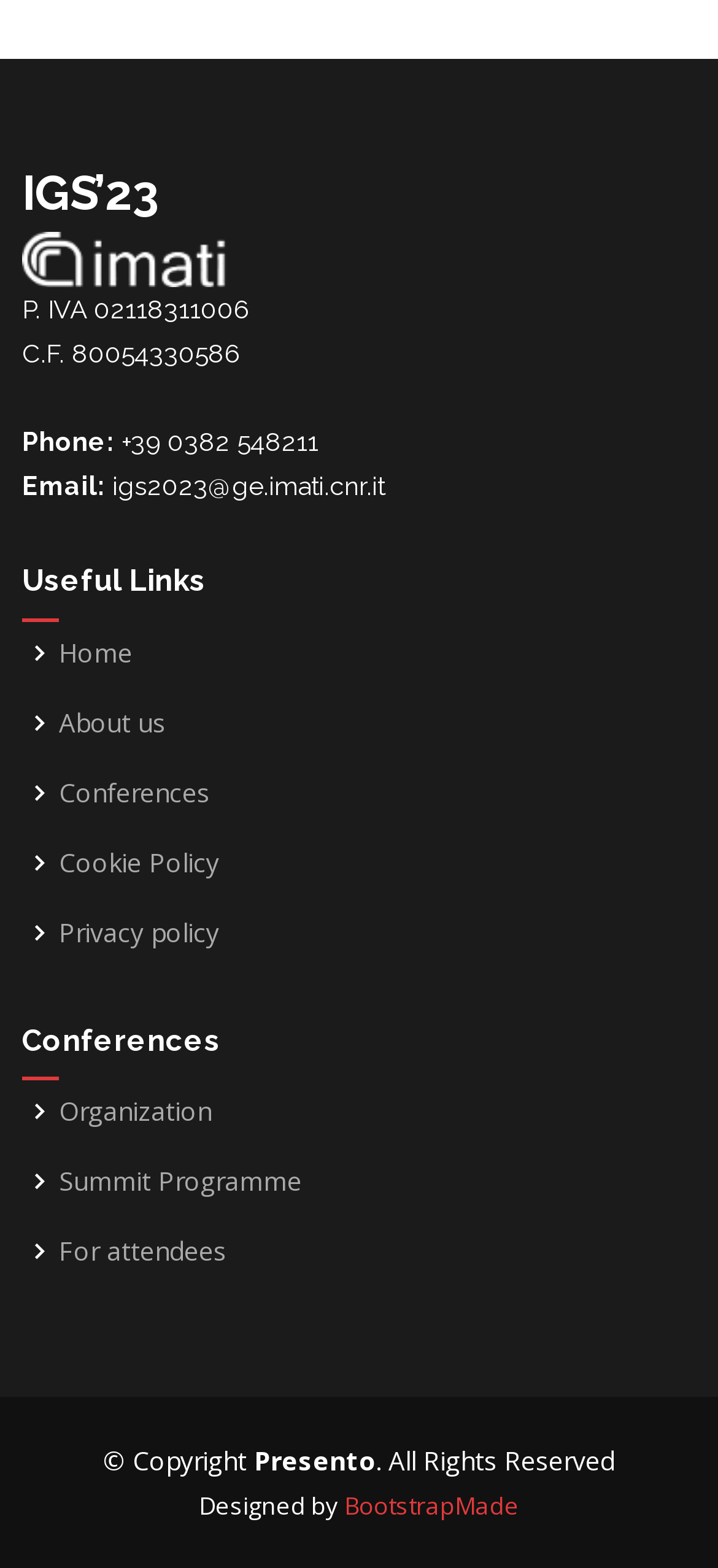What is the phone number of CNR IMATI?
Based on the image, provide a one-word or brief-phrase response.

+39 0382 548211